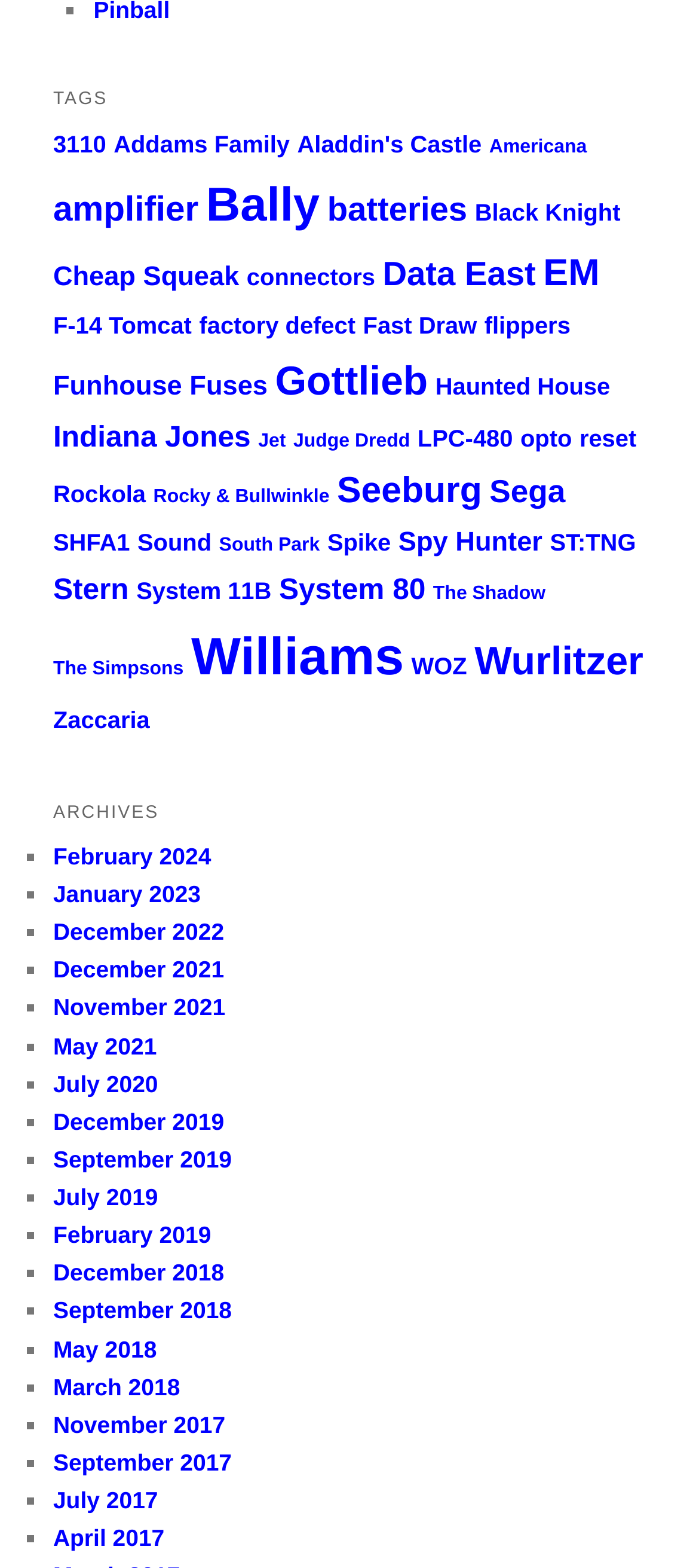Answer this question using a single word or a brief phrase:
How many items are associated with the 'Bally' tag?

23